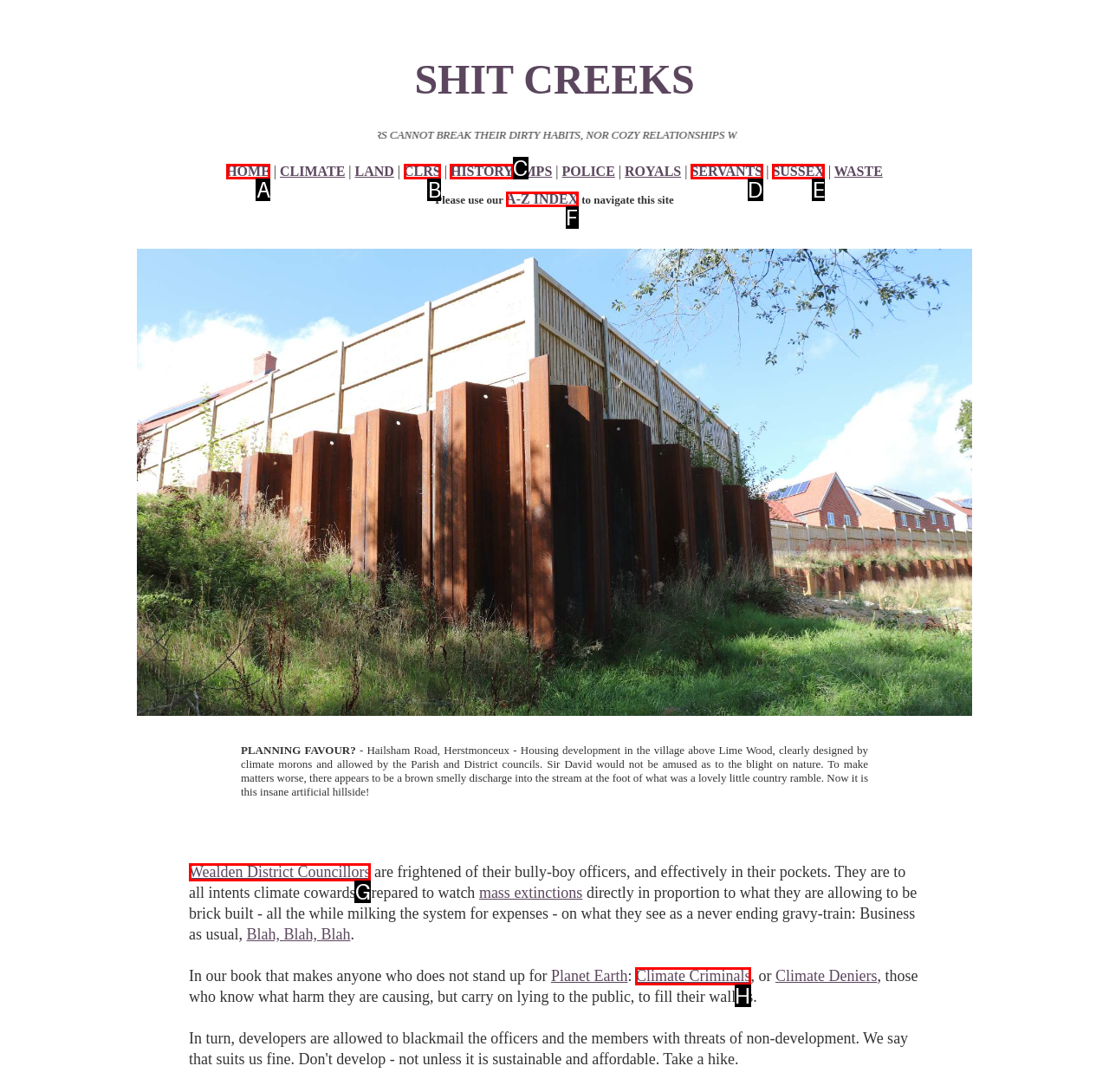Identify the UI element described as: Wealden District Councillors
Answer with the option's letter directly.

G